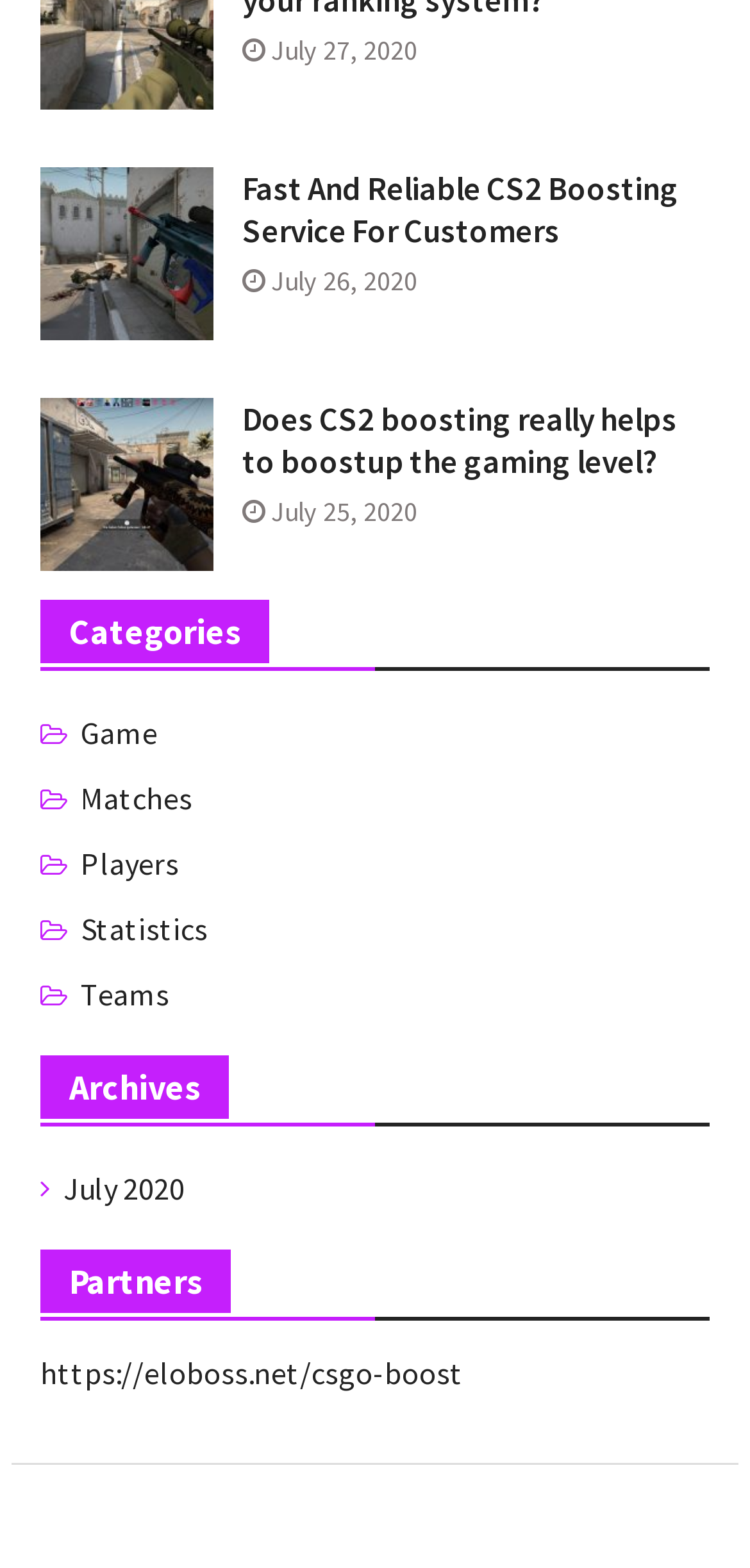Locate the bounding box coordinates of the area you need to click to fulfill this instruction: 'Read the article about CS2 boosting helping gaming level'. The coordinates must be in the form of four float numbers ranging from 0 to 1: [left, top, right, bottom].

[0.323, 0.253, 0.902, 0.307]